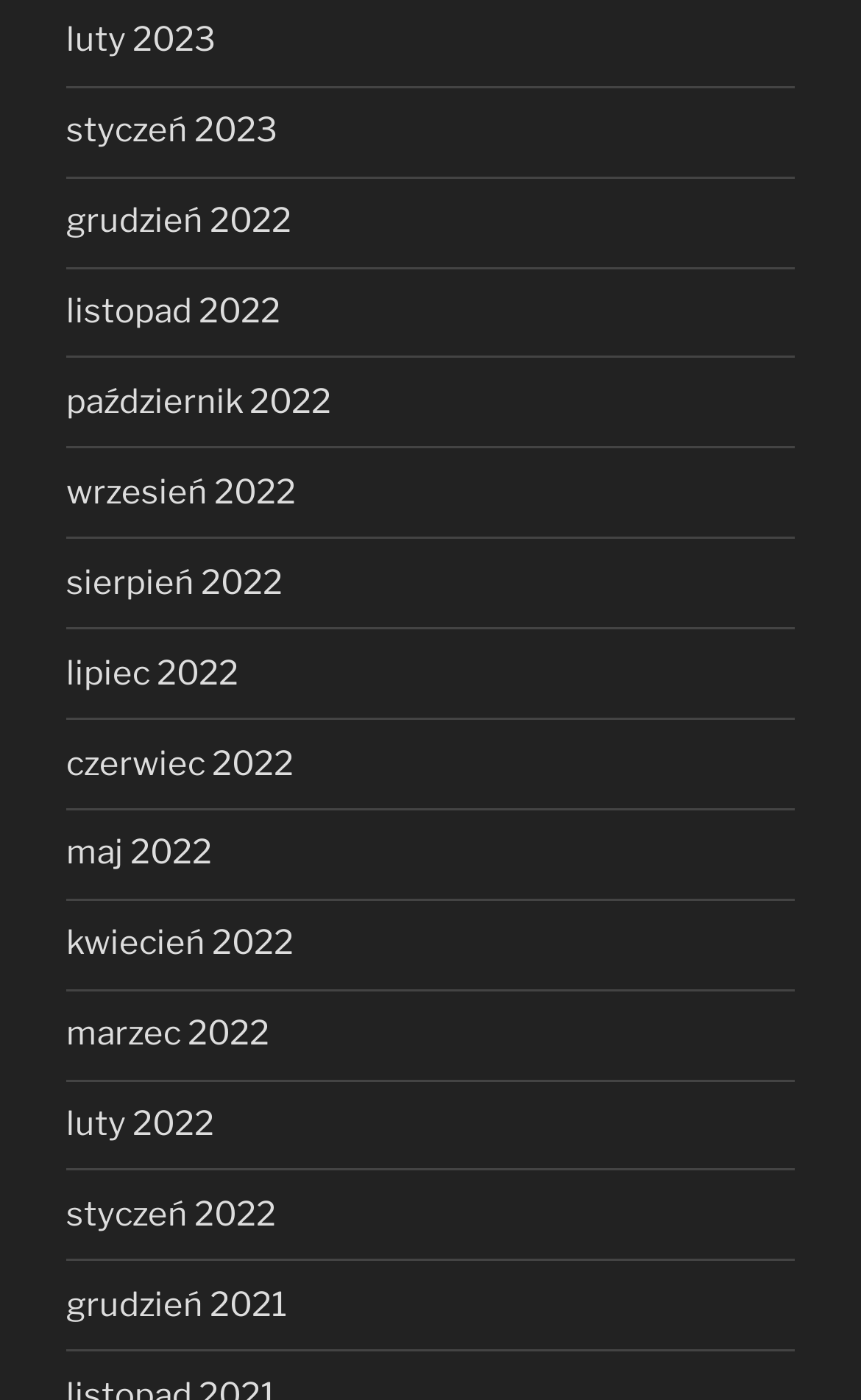Using the element description sierpień 2022, predict the bounding box coordinates for the UI element. Provide the coordinates in (top-left x, top-left y, bottom-right x, bottom-right y) format with values ranging from 0 to 1.

[0.077, 0.402, 0.328, 0.43]